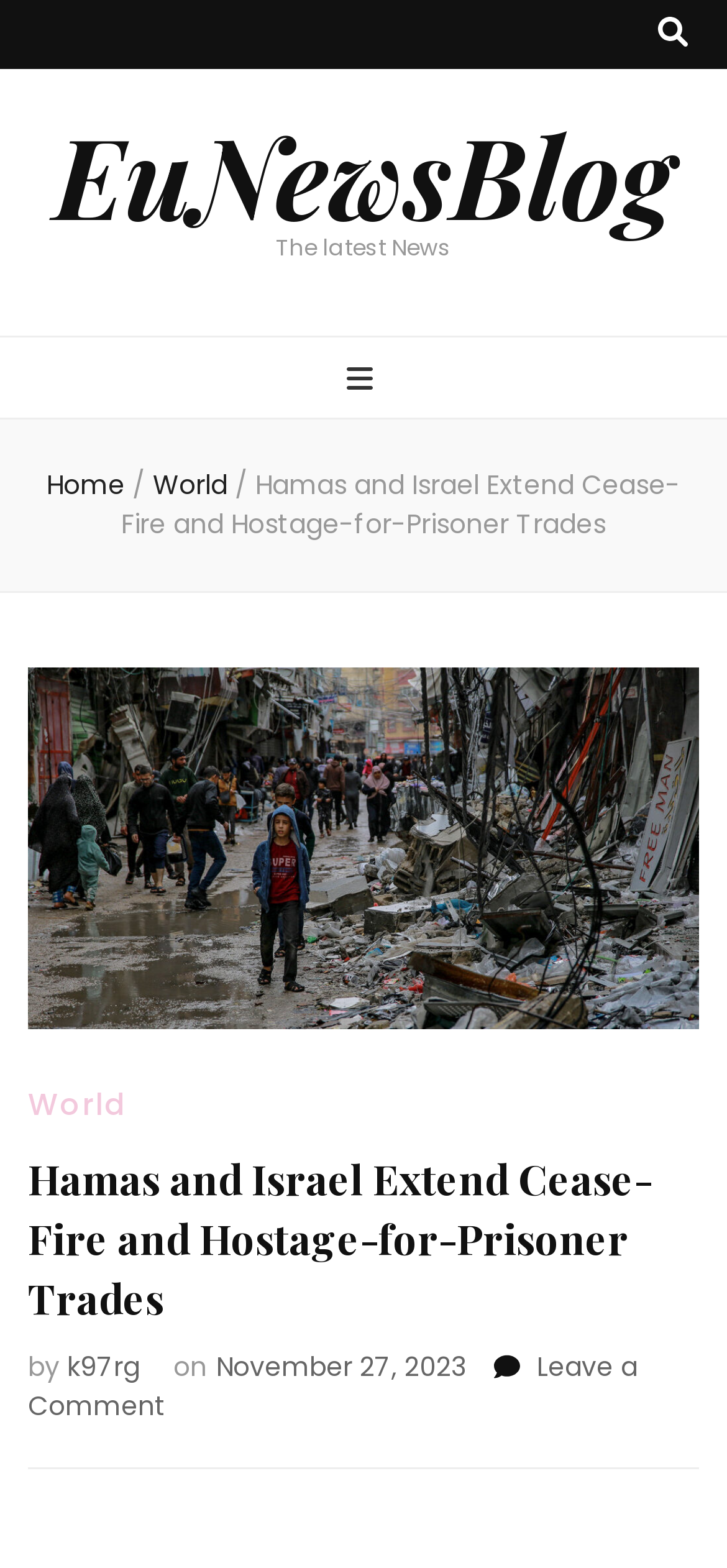Offer an in-depth caption of the entire webpage.

The webpage appears to be a news article from EuNewsBlog, with the title "Hamas and Israel Extend Cease-Fire and Hostage-for-Prisoner Trades". At the top right corner, there is a search toggle button. Below it, there is a link to the EuNewsBlog homepage, followed by a static text "The latest News". 

To the right of the static text, there is a primary menu toggle button. Below the primary menu toggle button, there are several links, including "Home", "World", and the title of the current article, which is also a link. The title of the article is repeated again below, with a heading that spans almost the entire width of the page. 

Below the heading, there are links to the category "World", the author "k97rg", and the publication date "November 27, 2023". There is also a link to leave a comment on the article. The article's content is not explicitly described in the accessibility tree, but it likely follows the heading and other metadata.